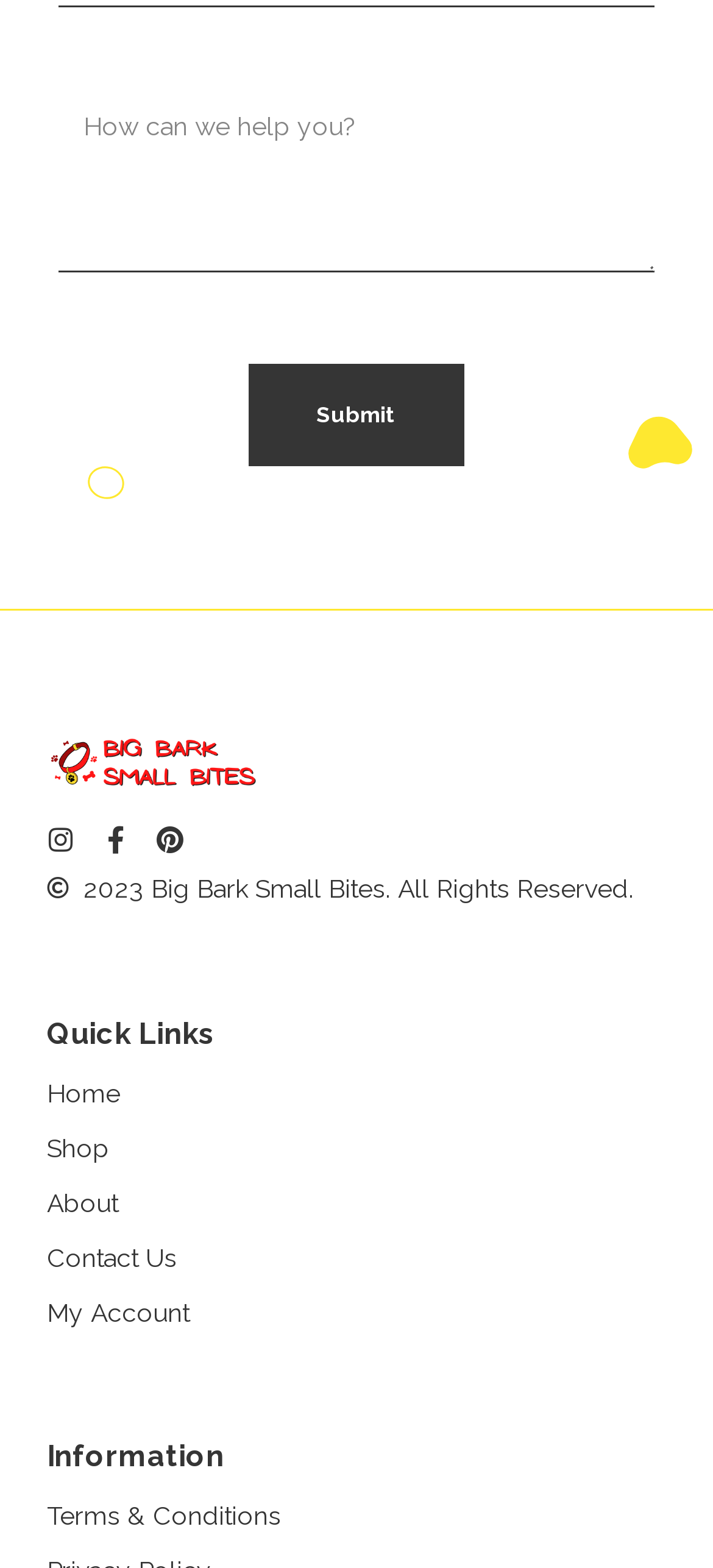Refer to the image and provide an in-depth answer to the question:
What is the purpose of the button?

The button with the text 'Submit' is likely used to submit the user's input in the textbox above it, possibly to search or ask a question.